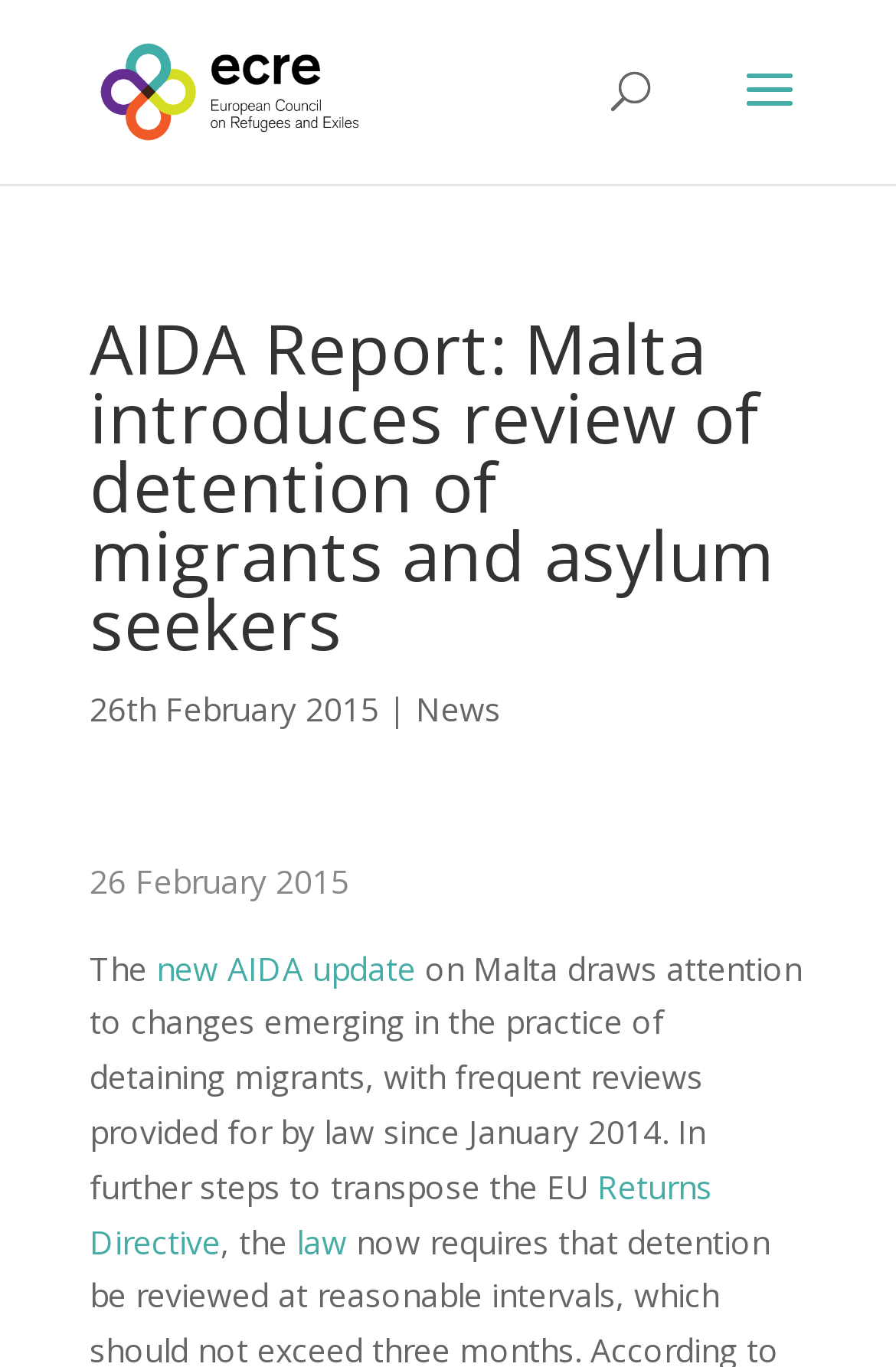Can you give a comprehensive explanation to the question given the content of the image?
What is the name of the directive mentioned in the article?

I found the name of the directive by reading the text 'Returns Directive' which is a link located in the middle of the article content.